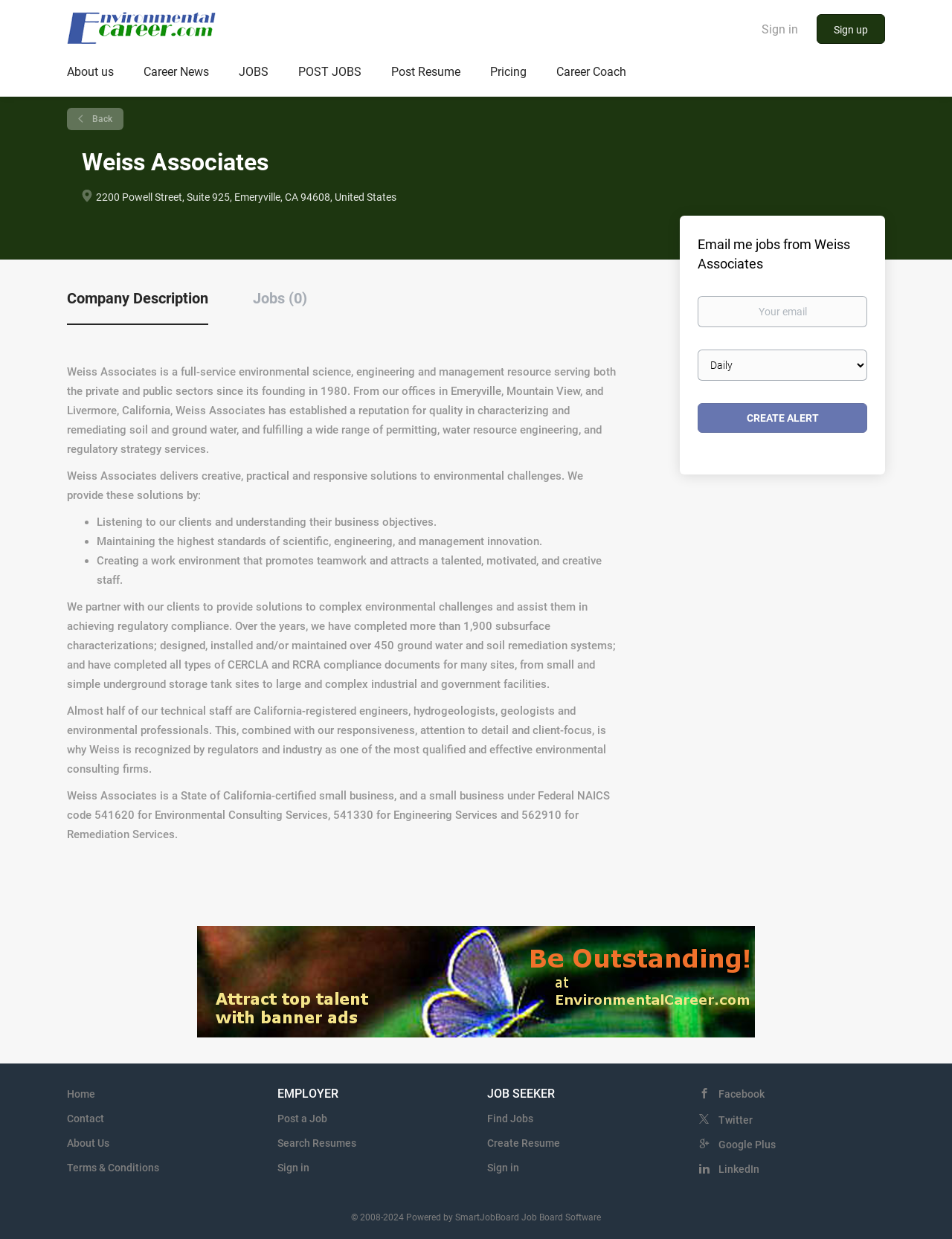Please find the bounding box coordinates of the element that you should click to achieve the following instruction: "Post a job". The coordinates should be presented as four float numbers between 0 and 1: [left, top, right, bottom].

[0.291, 0.898, 0.343, 0.908]